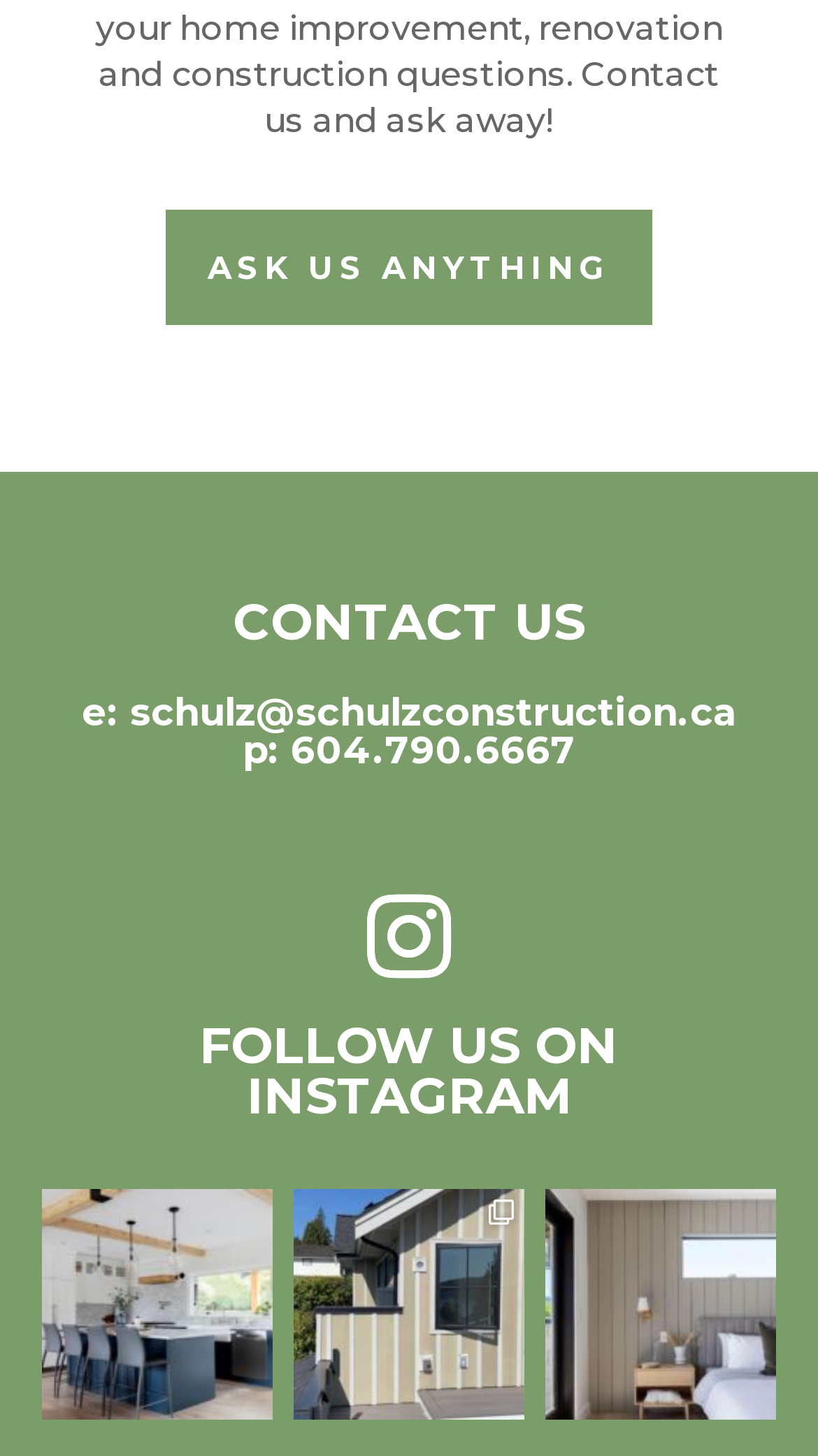What is the phone number of the company?
Look at the image and respond with a one-word or short phrase answer.

604.790.6667